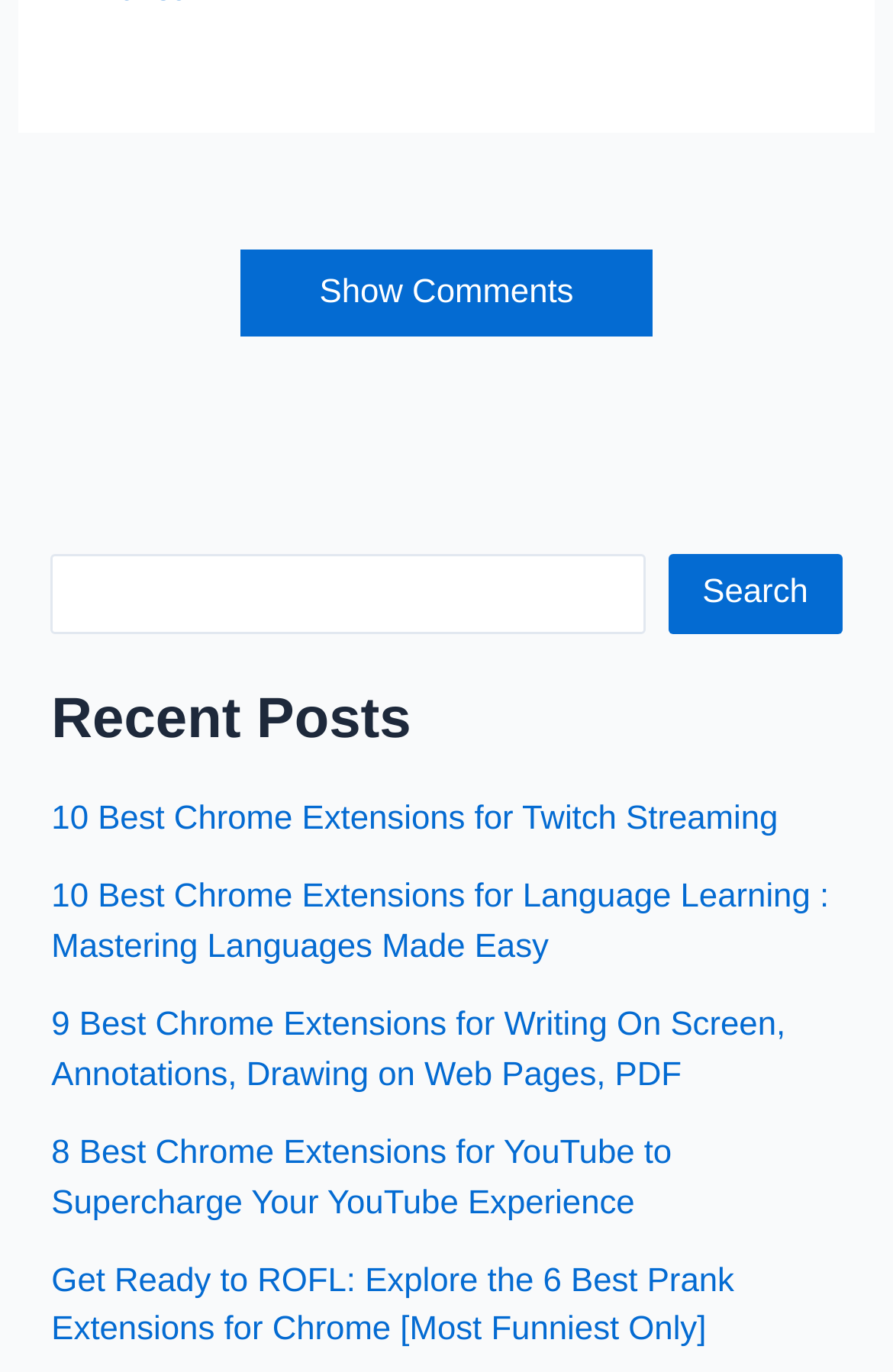Using the details in the image, give a detailed response to the question below:
How many elements are there in the complementary section?

I counted the number of complementary sections on the webpage and found 2 sections.